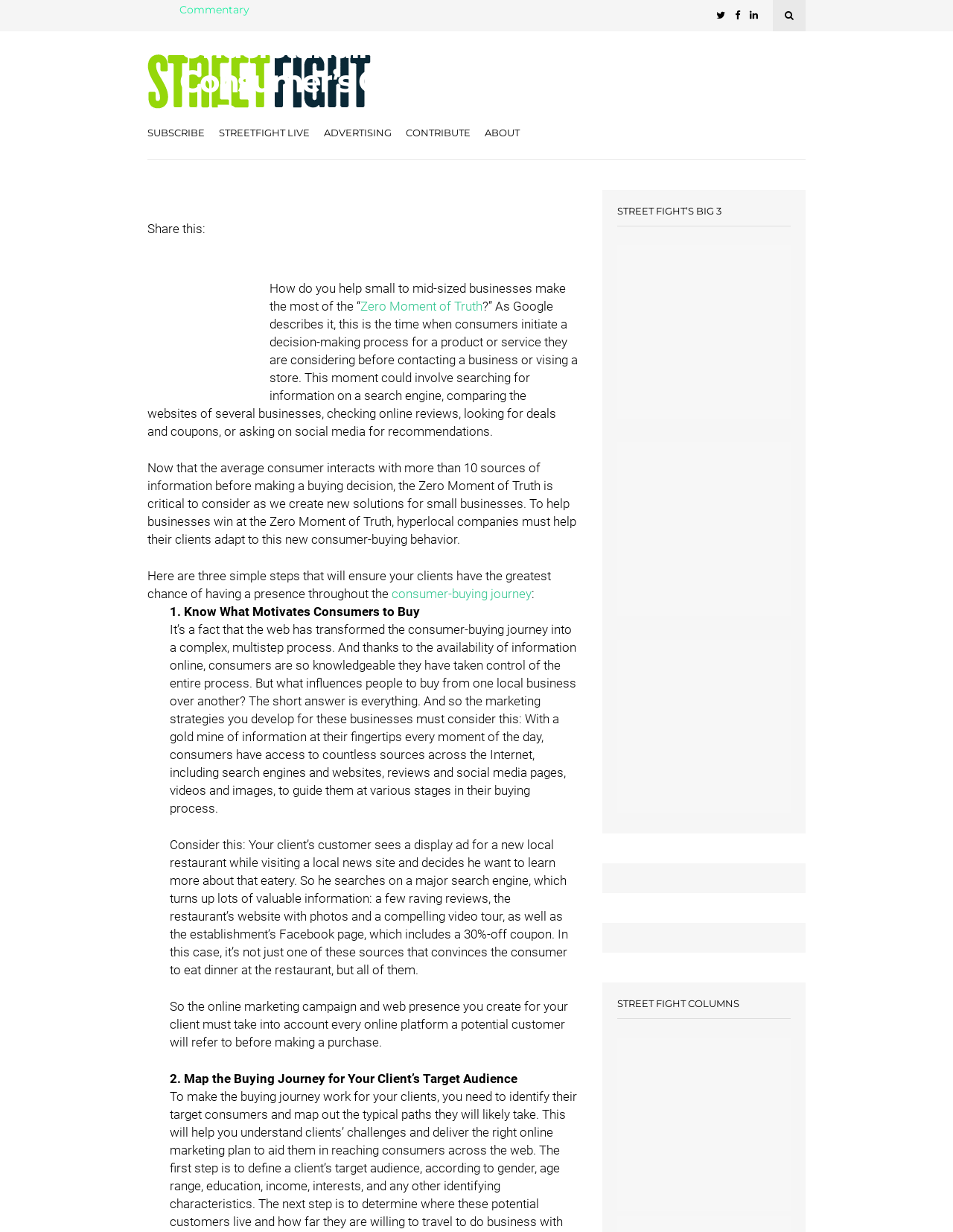Based on the image, give a detailed response to the question: What is the name of the author of the article?

The author of the article is Todd Ebert, which is indicated by the link element with the text 'Todd Ebert' located below the heading element with the text 'Understanding the Local Consumer’s Online Path to Purchase'.